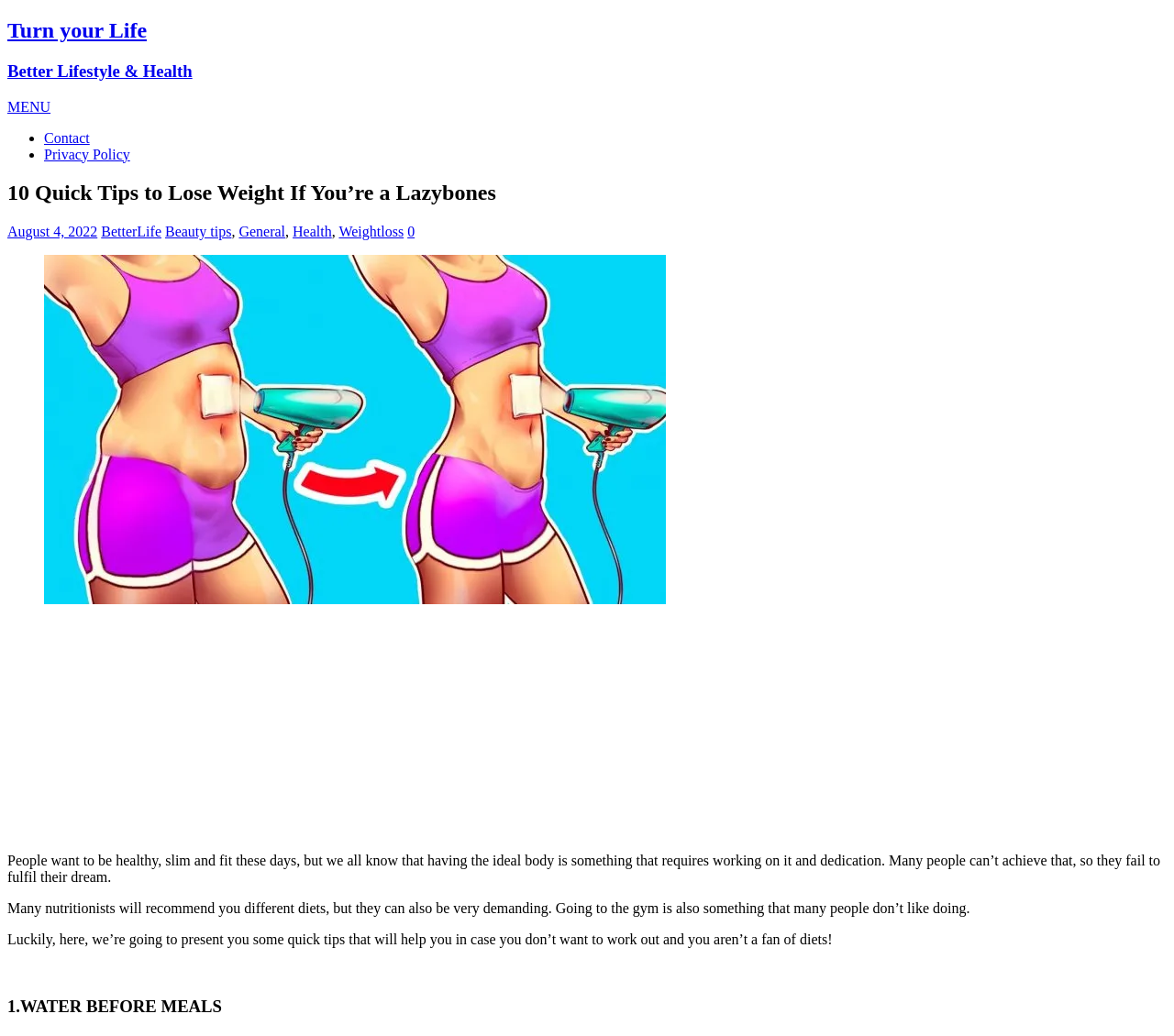Please identify the bounding box coordinates of the element I should click to complete this instruction: 'View the 'Beauty tips' category'. The coordinates should be given as four float numbers between 0 and 1, like this: [left, top, right, bottom].

[0.141, 0.216, 0.197, 0.231]